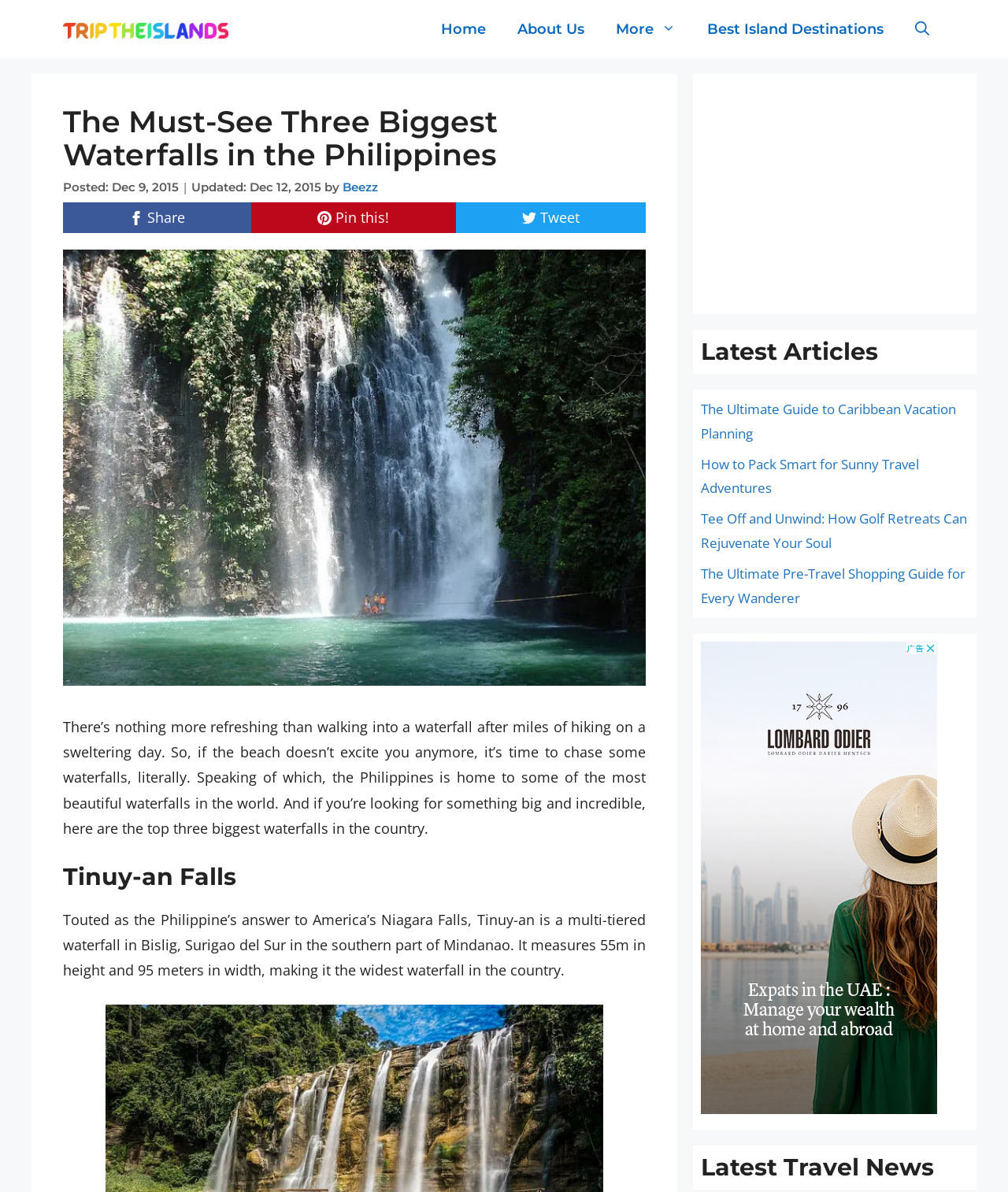Provide the bounding box coordinates of the area you need to click to execute the following instruction: "Click on the 'Home' link".

[0.422, 0.005, 0.498, 0.044]